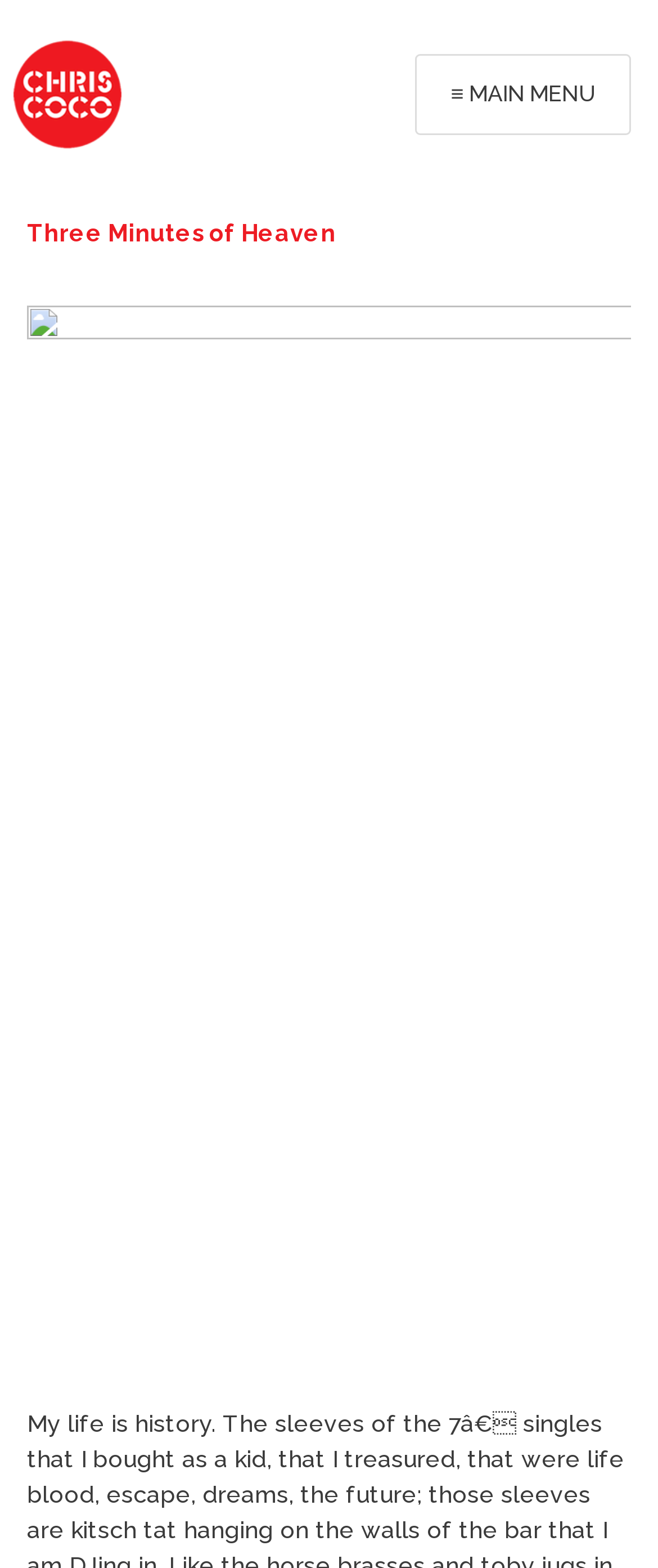Using the information from the screenshot, answer the following question thoroughly:
Is there an image on the webpage?

The webpage has two image elements, one associated with the heading 'Chris Coco' and another with no alt text. The presence of these image elements suggests that there is at least one image on the webpage.